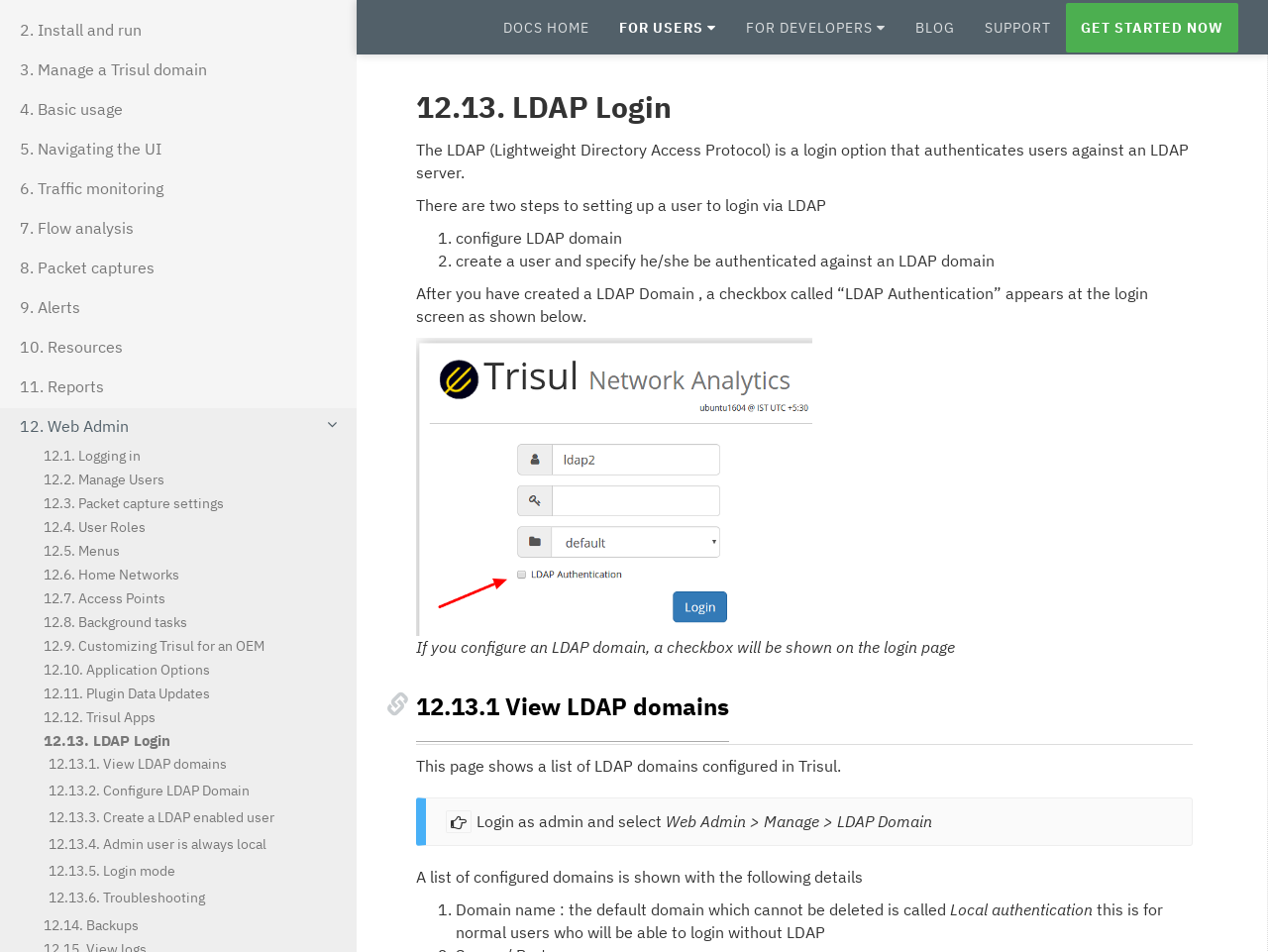Use a single word or phrase to answer the question: What is the checkbox called on the login screen?

LDAP Authentication